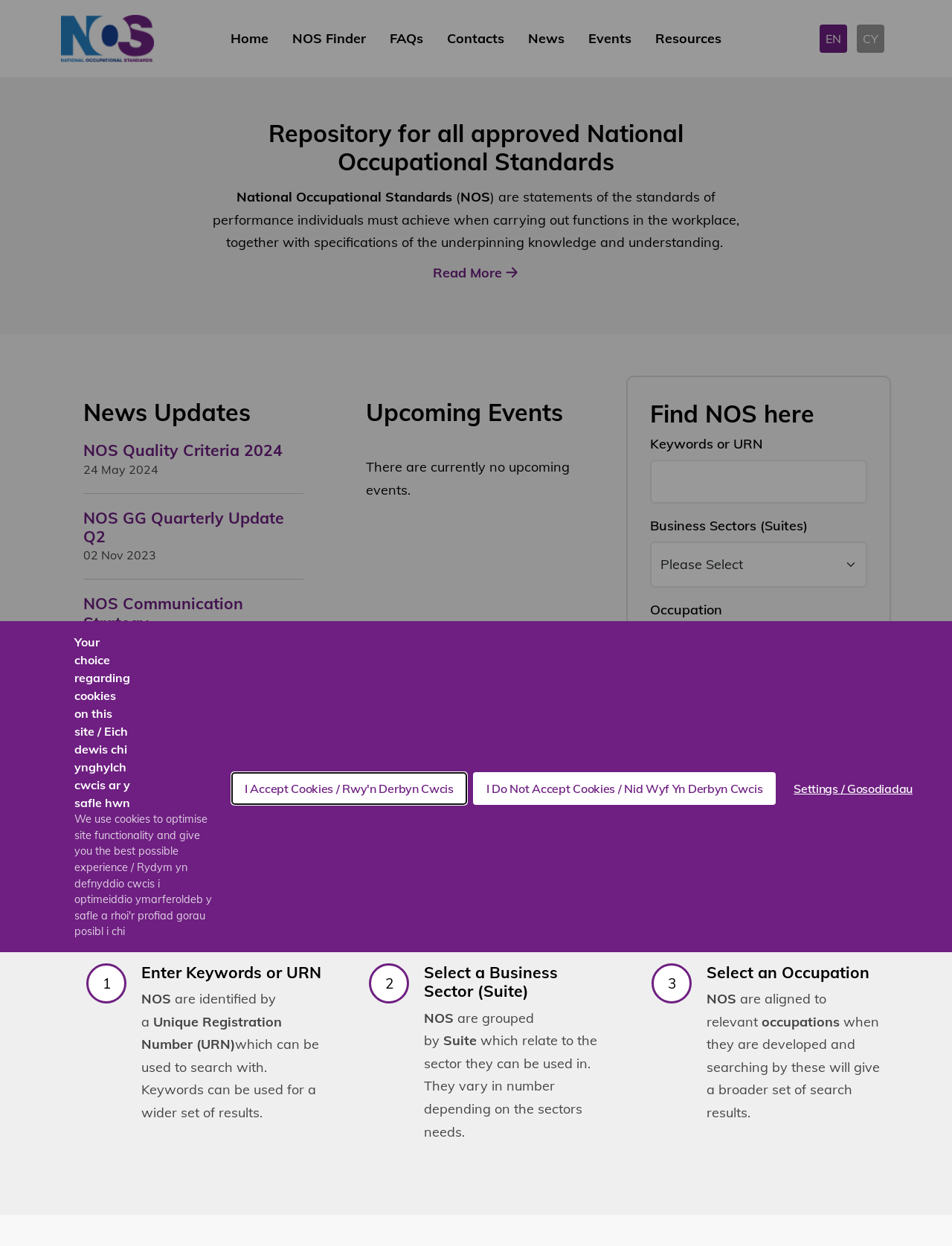What is the main heading of this webpage? Please extract and provide it.

Your choice regarding cookies on this site / Eich dewis chi ynghylch cwcis ar y safle hwn